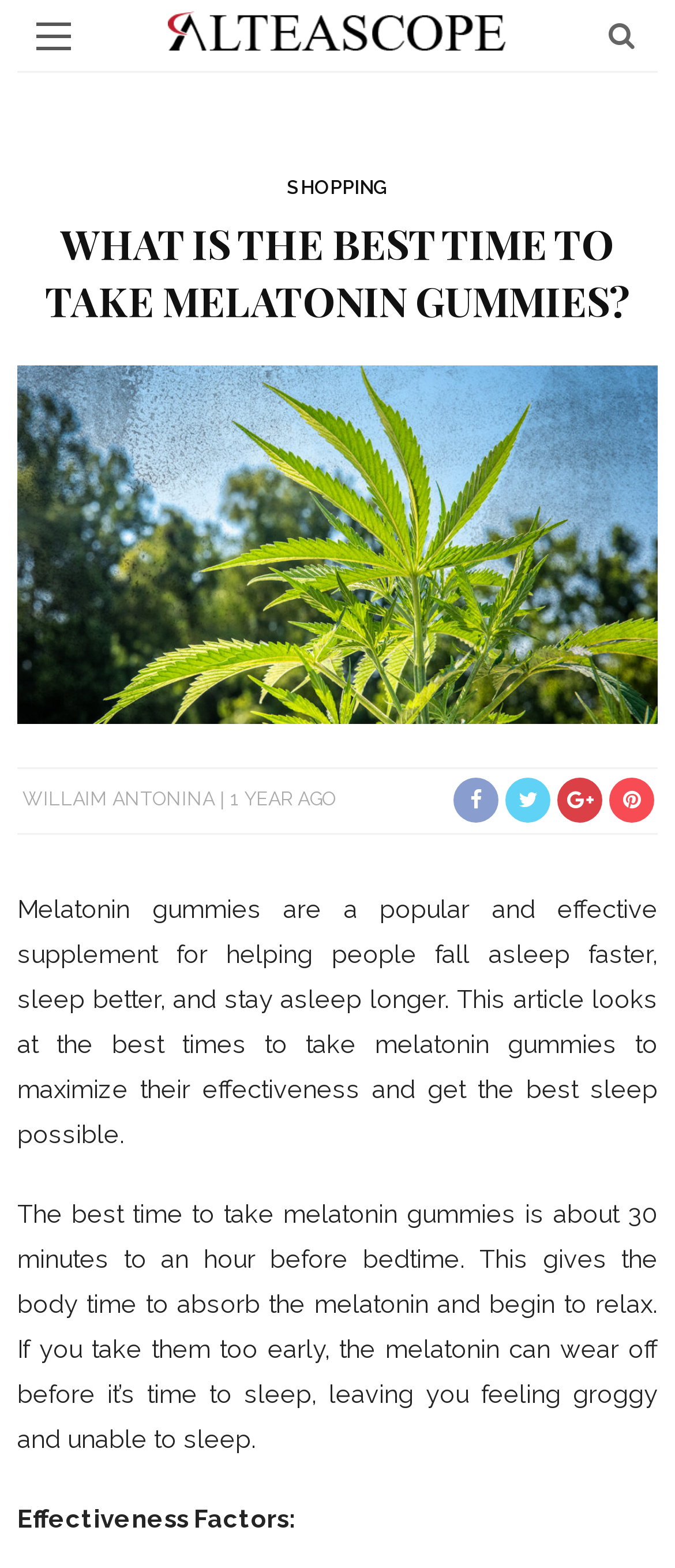How long ago was the article written?
Answer the question with as much detail as you can, using the image as a reference.

The webpage shows a timestamp indicating that the article was written 1 year ago.